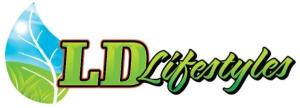What is the color of the font used for the text 'LD Lifestyles'?
Can you provide an in-depth and detailed response to the question?

The text 'LD Lifestyles' is prominently displayed in a lively green font, which matches the company's theme and reinforces their commitment to enhancing outdoor aesthetics.